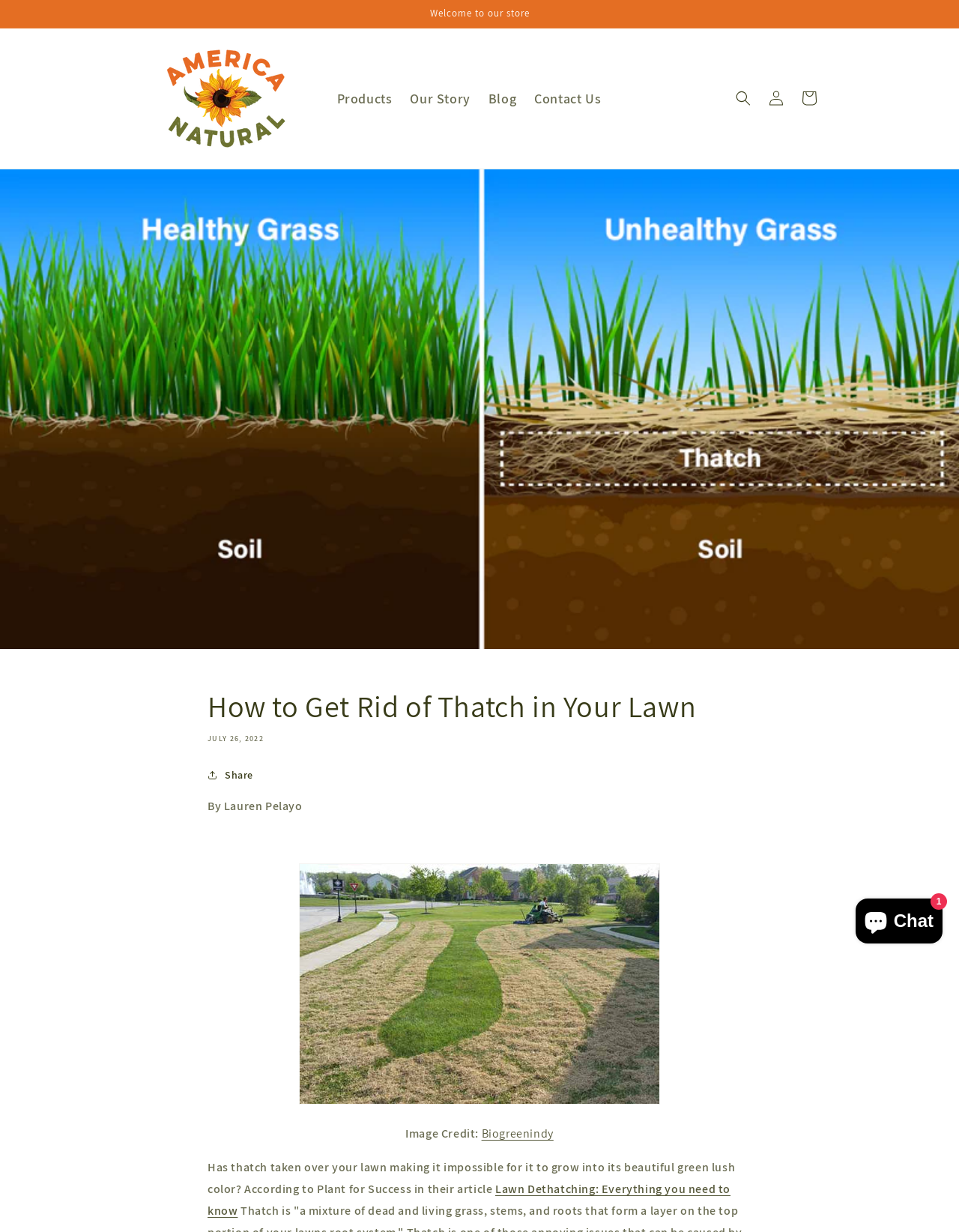What is the source of the image credit?
Could you please answer the question thoroughly and with as much detail as possible?

The source of the image credit can be found in the article section of the webpage, where it is written as 'Image Credit: Biogreenindy'.